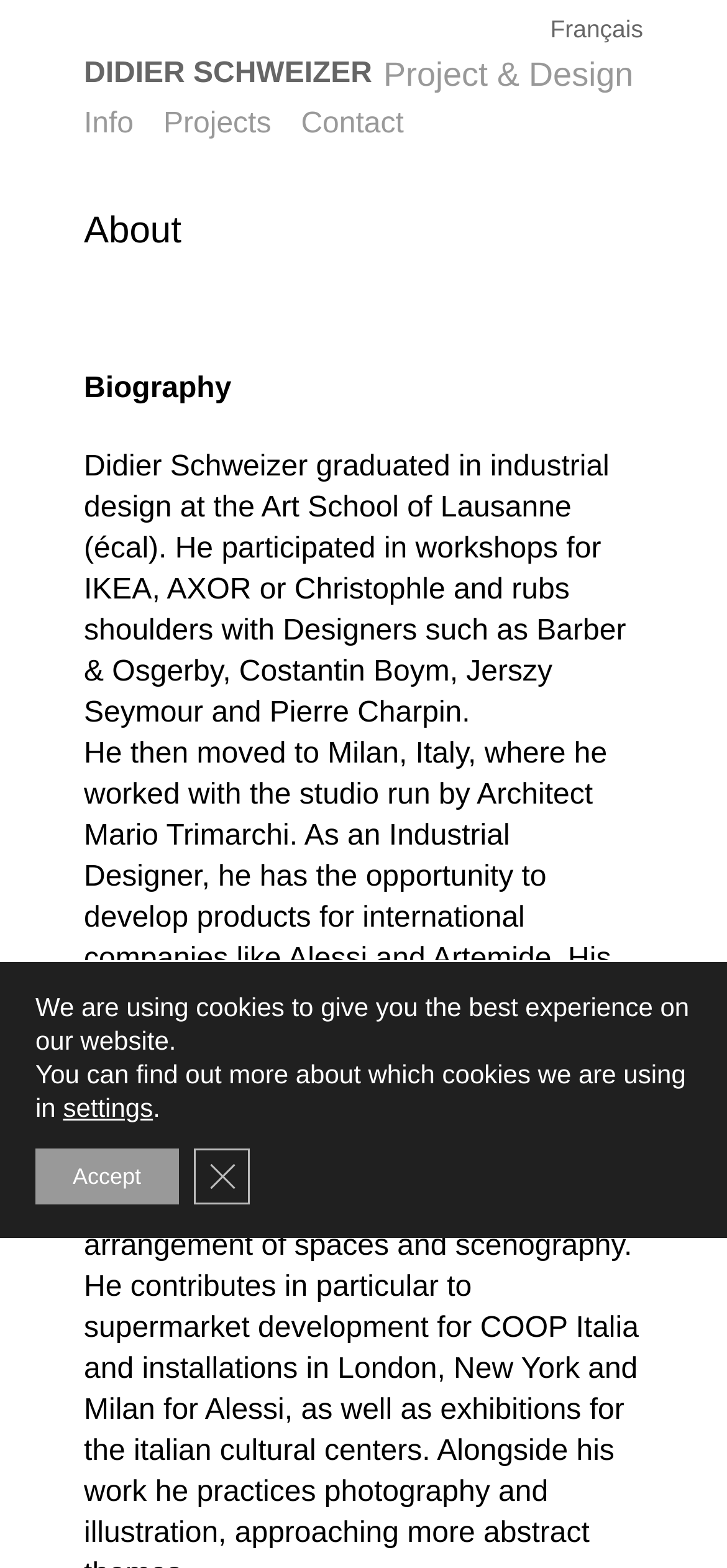Select the bounding box coordinates of the element I need to click to carry out the following instruction: "browse projects".

[0.225, 0.062, 0.414, 0.098]